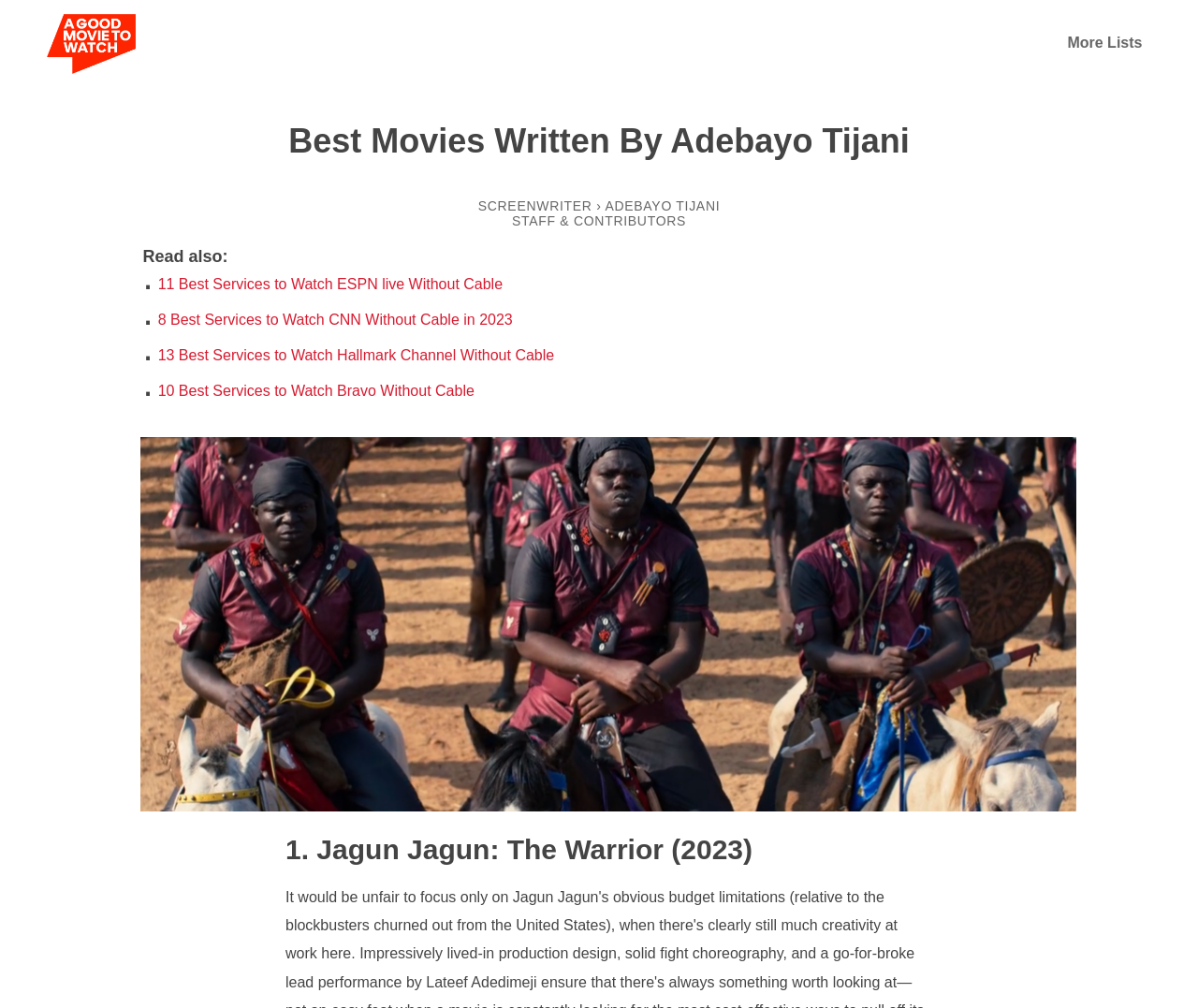Locate the bounding box coordinates of the clickable region necessary to complete the following instruction: "click agoodmovietowatch logo". Provide the coordinates in the format of four float numbers between 0 and 1, i.e., [left, top, right, bottom].

[0.039, 0.014, 0.113, 0.073]